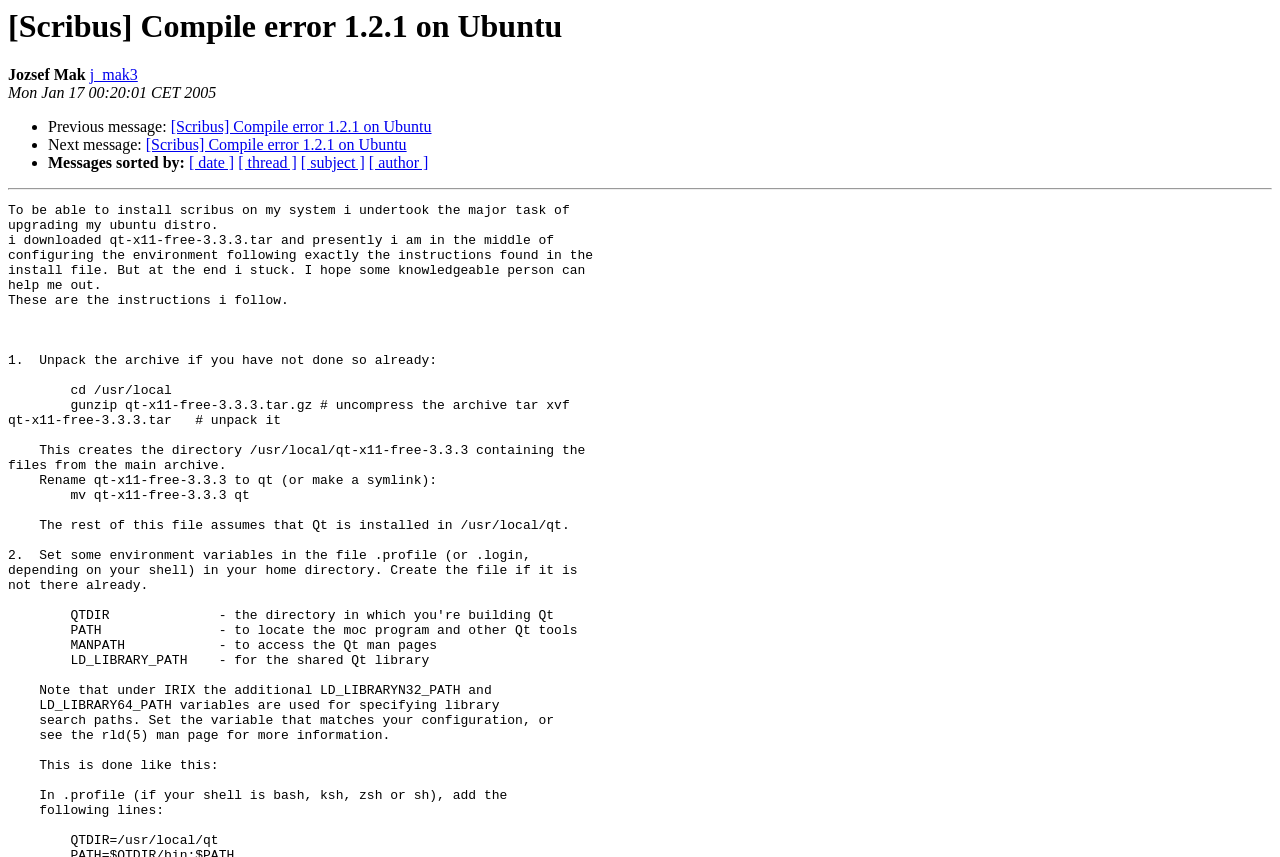Using the element description provided, determine the bounding box coordinates in the format (top-left x, top-left y, bottom-right x, bottom-right y). Ensure that all values are floating point numbers between 0 and 1. Element description: j_mak3

[0.07, 0.078, 0.108, 0.097]